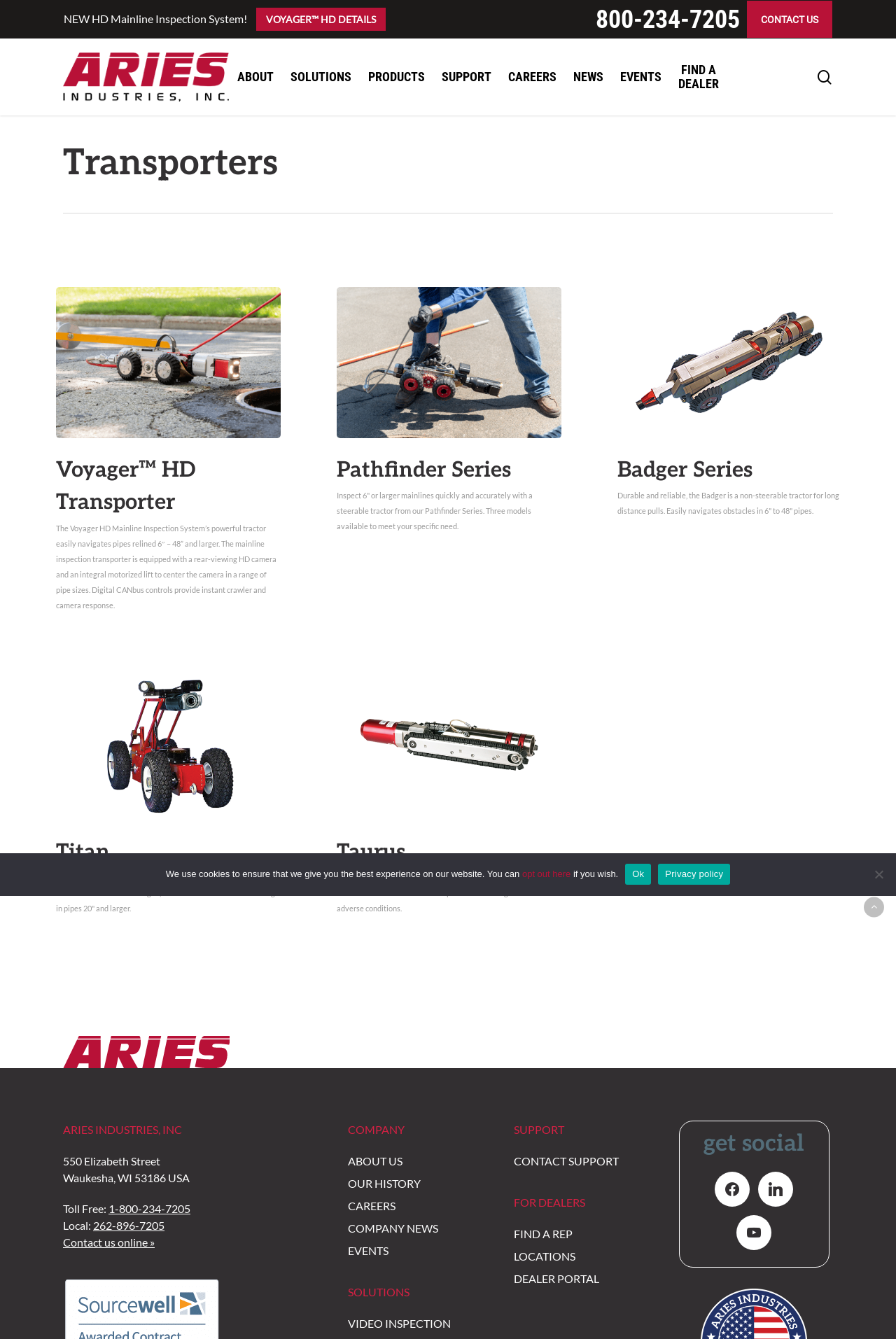Answer the question below using just one word or a short phrase: 
What is the name of the transporter series with a steerable tractor?

Pathfinder Series